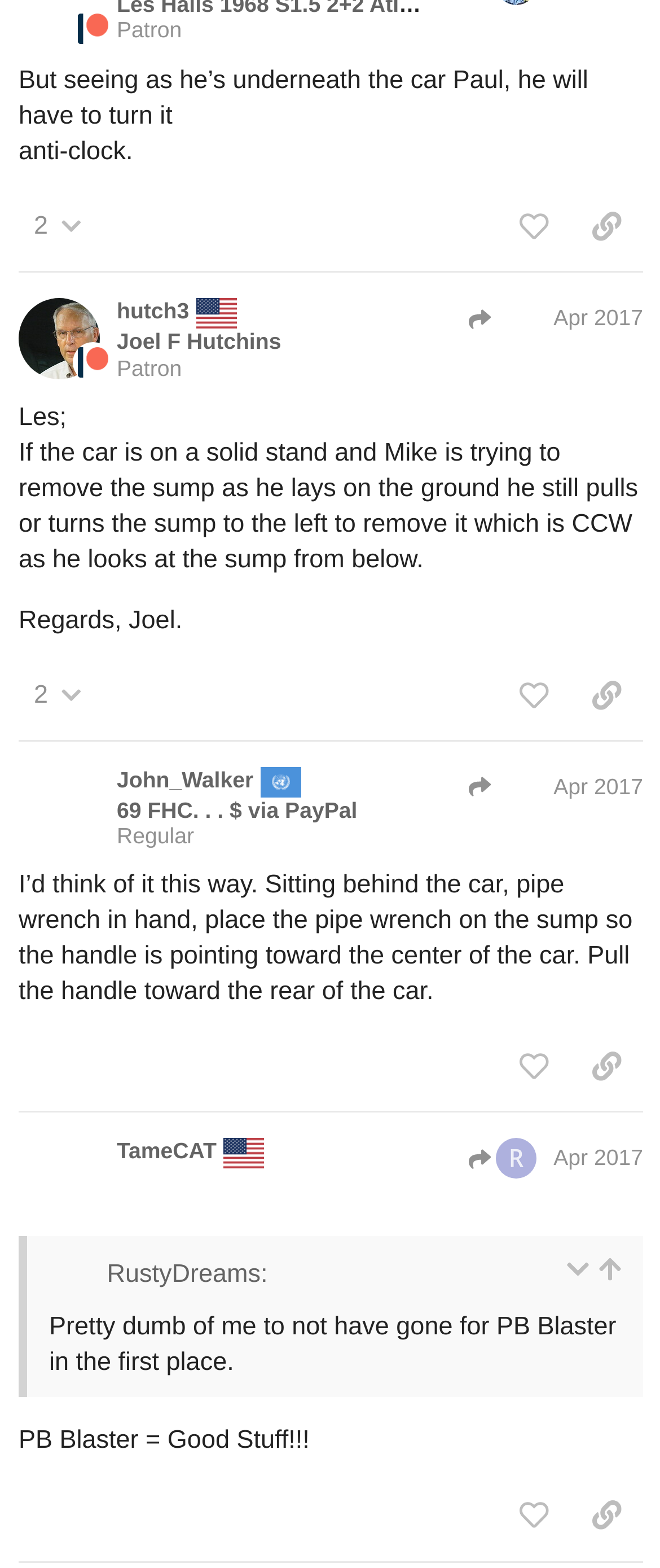Locate the bounding box coordinates of the element you need to click to accomplish the task described by this instruction: "Click the 'This post has 2 replies' button".

[0.028, 0.126, 0.149, 0.162]